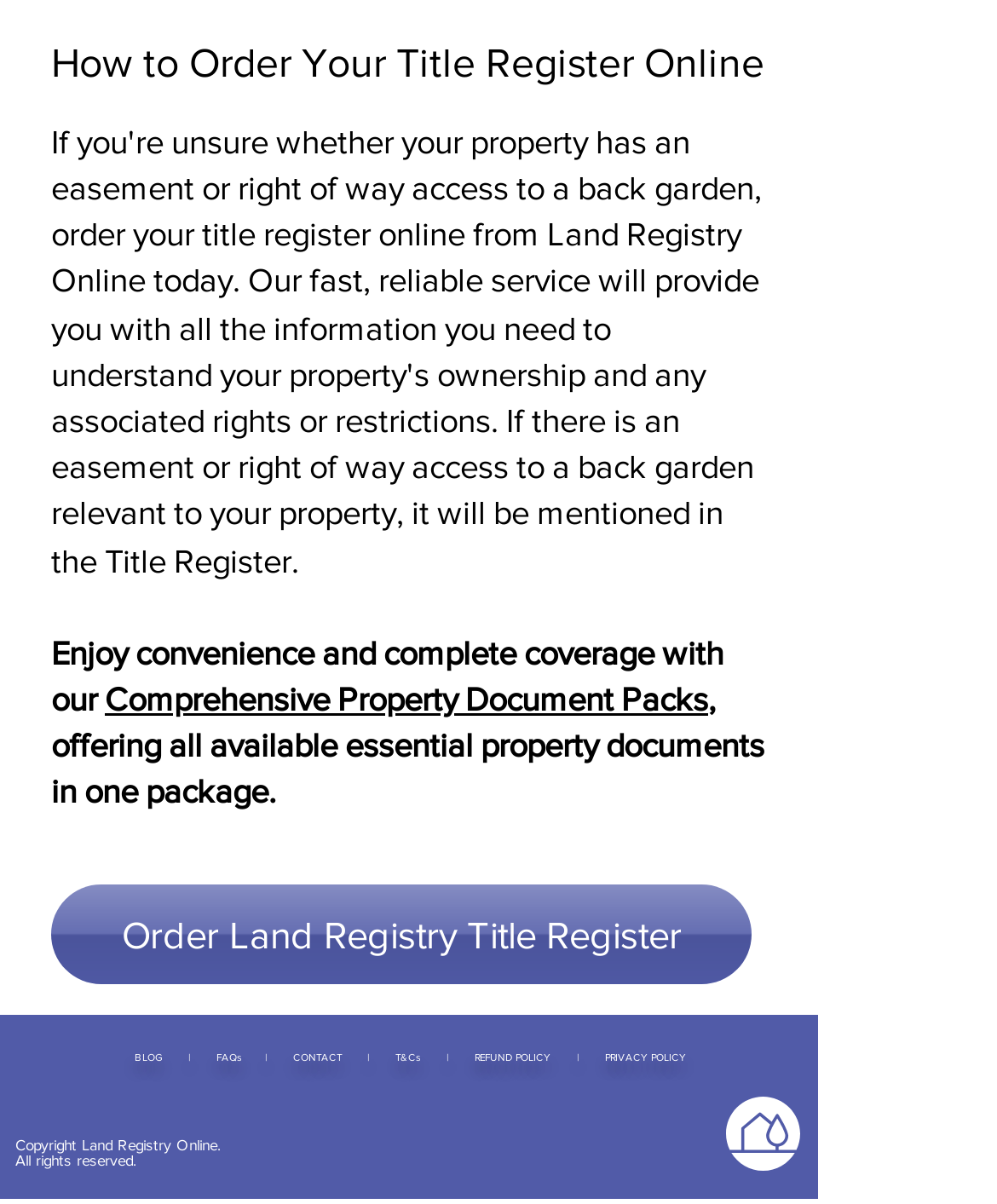Pinpoint the bounding box coordinates of the clickable area needed to execute the instruction: "Visit the 'BLOG'". The coordinates should be specified as four float numbers between 0 and 1, i.e., [left, top, right, bottom].

[0.135, 0.872, 0.188, 0.883]